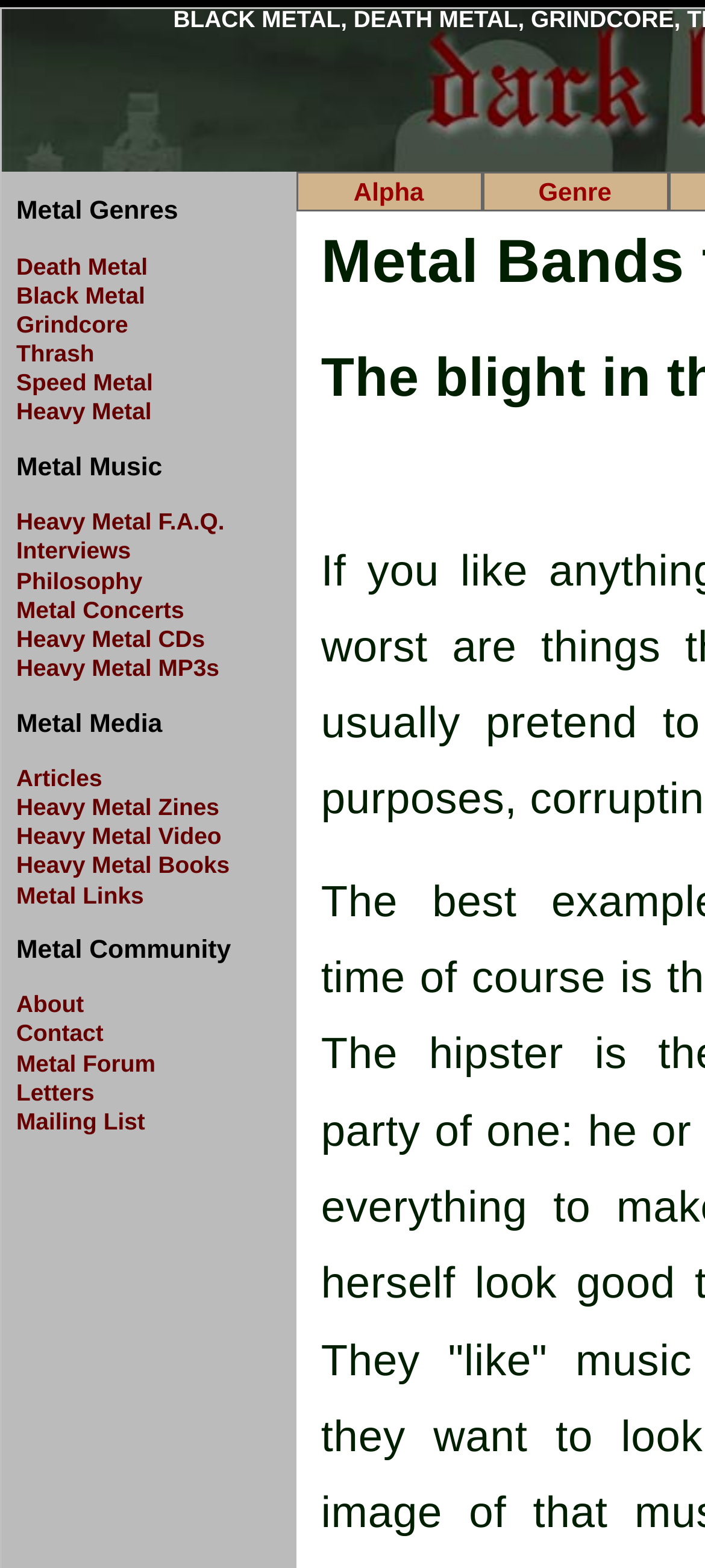Please locate the bounding box coordinates for the element that should be clicked to achieve the following instruction: "View Heavy Metal F.A.Q.". Ensure the coordinates are given as four float numbers between 0 and 1, i.e., [left, top, right, bottom].

[0.023, 0.324, 0.419, 0.343]